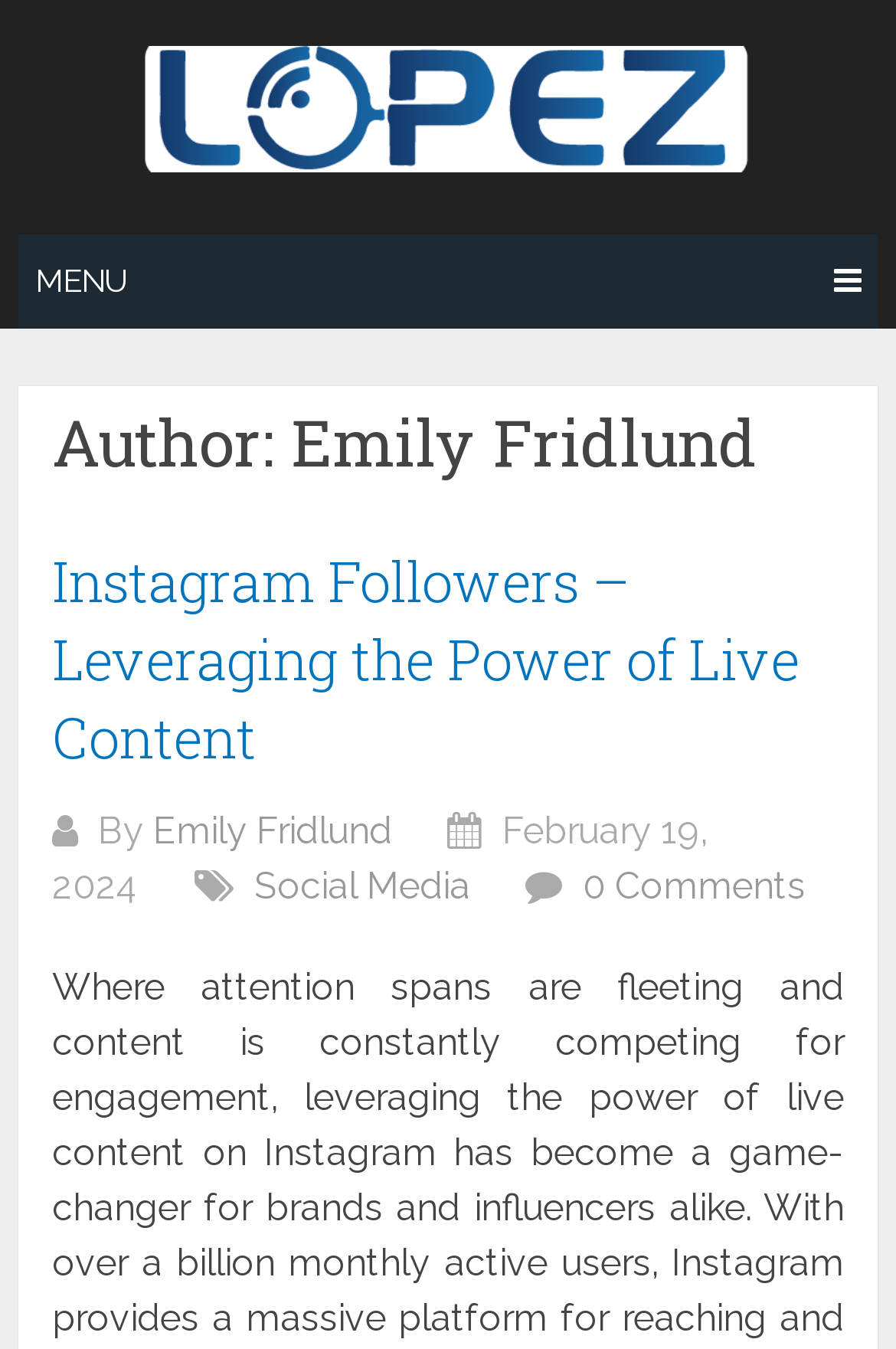Please find and report the primary heading text from the webpage.

Author: Emily Fridlund